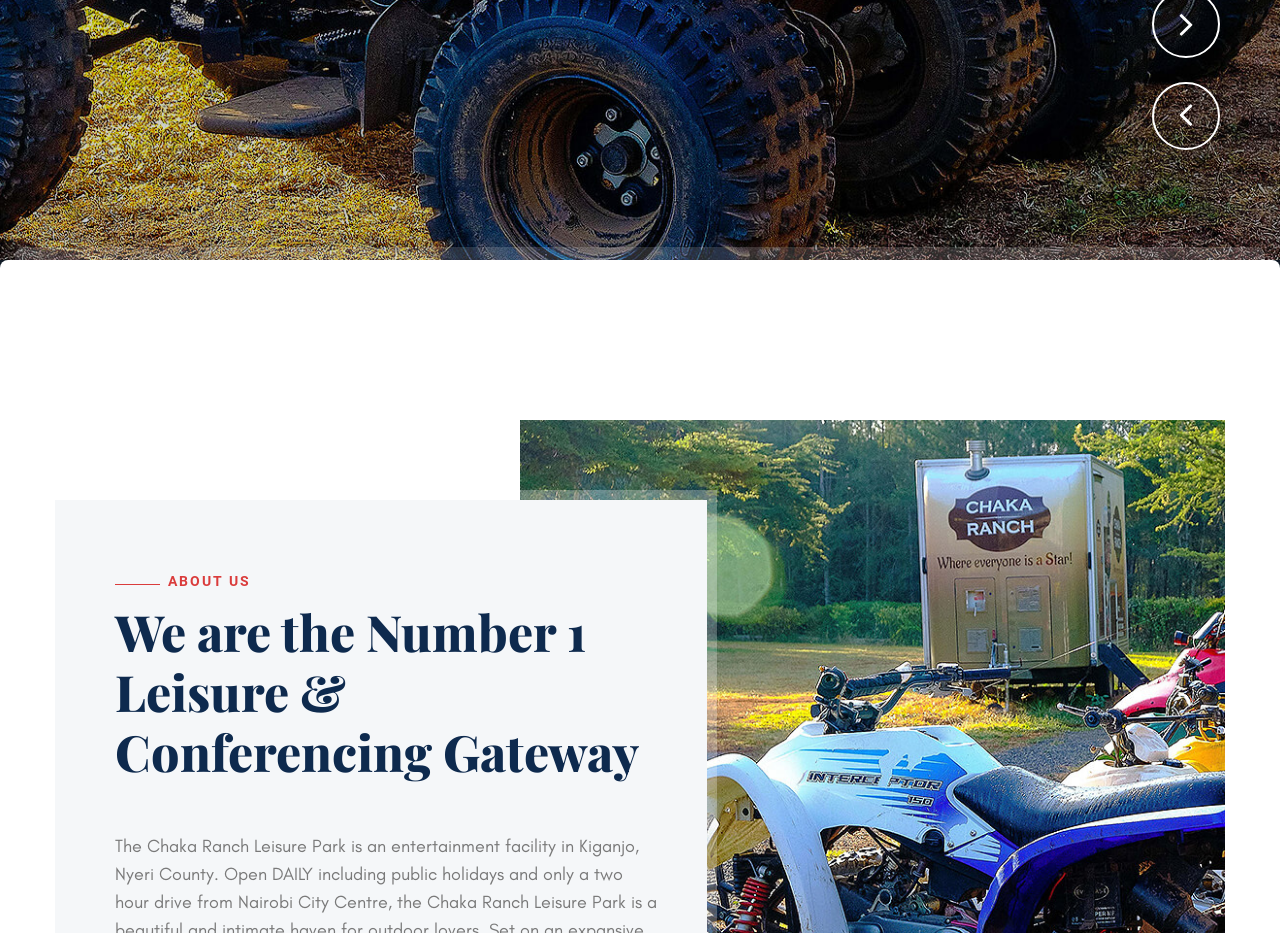Using the format (top-left x, top-left y, bottom-right x, bottom-right y), provide the bounding box coordinates for the described UI element. All values should be floating point numbers between 0 and 1: aria-label="Previous slide"

[0.9, 0.088, 0.953, 0.161]